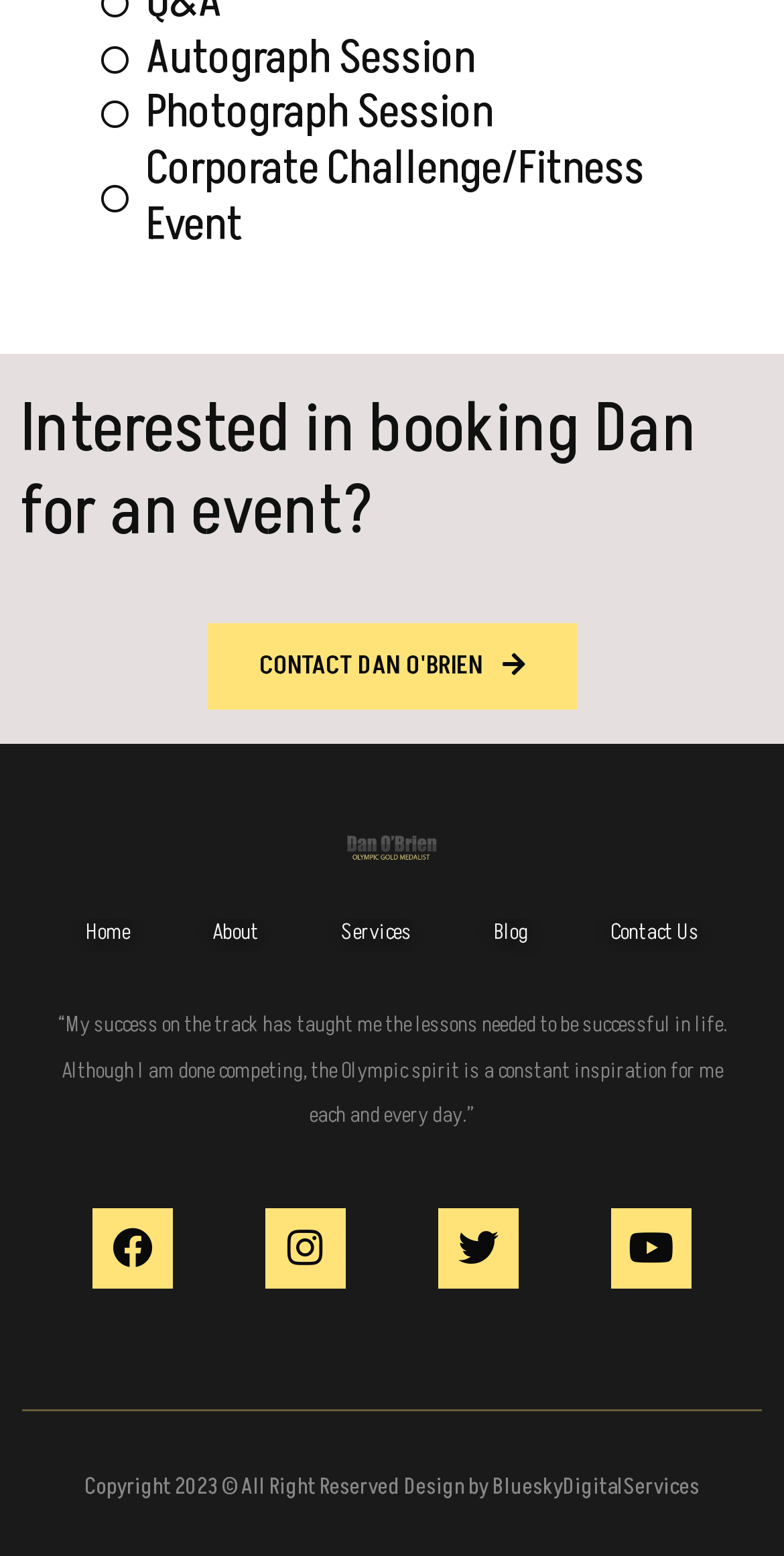What services does Dan O'Brien offer?
Examine the image and provide an in-depth answer to the question.

The webpage lists three services offered by Dan O'Brien: Autograph Session, Photograph Session, and Corporate Challenge/Fitness Event, which are likely related to his athletic background and public appearances.